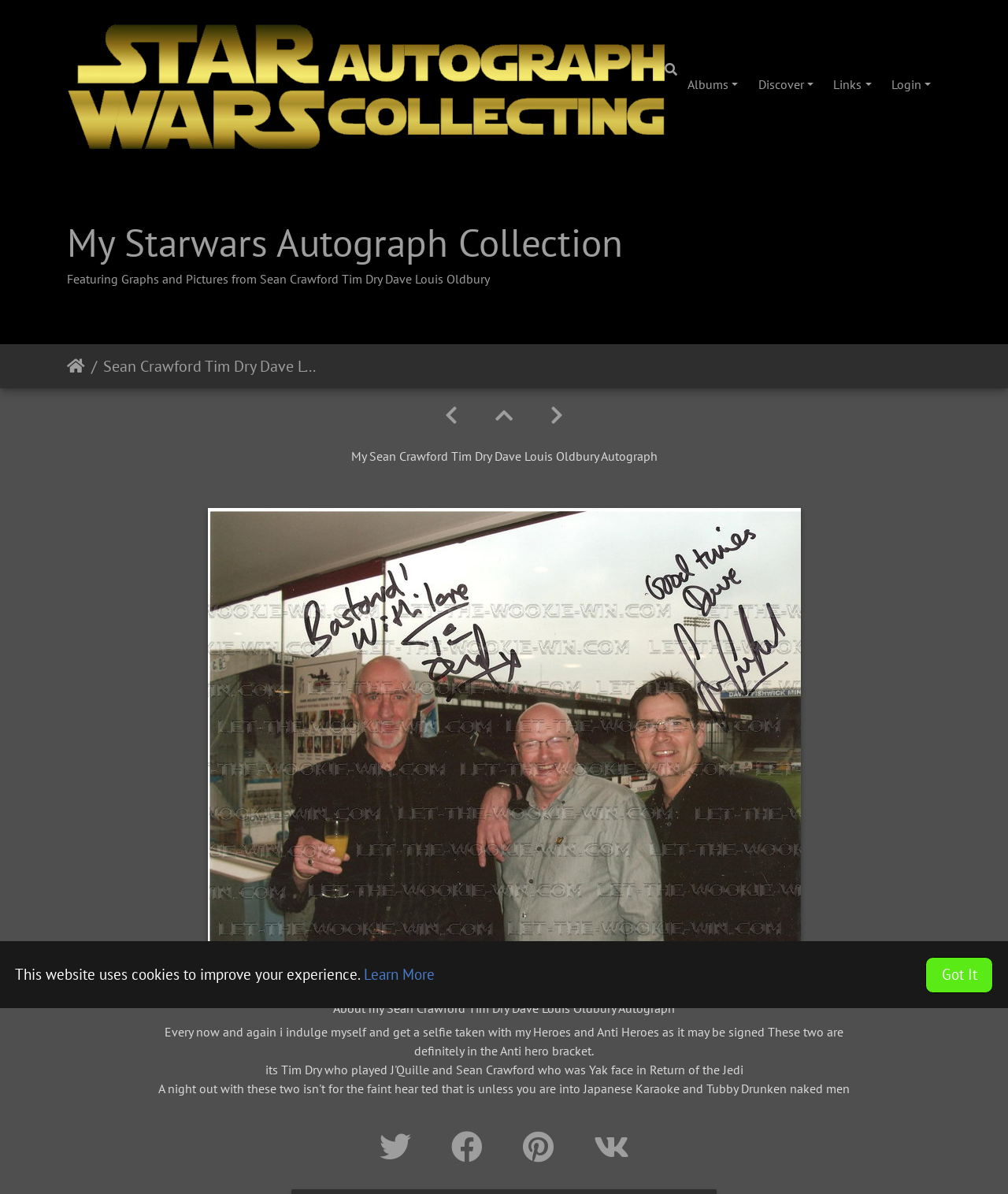Can you specify the bounding box coordinates for the region that should be clicked to fulfill this instruction: "View next autograph".

[0.527, 0.337, 0.577, 0.359]